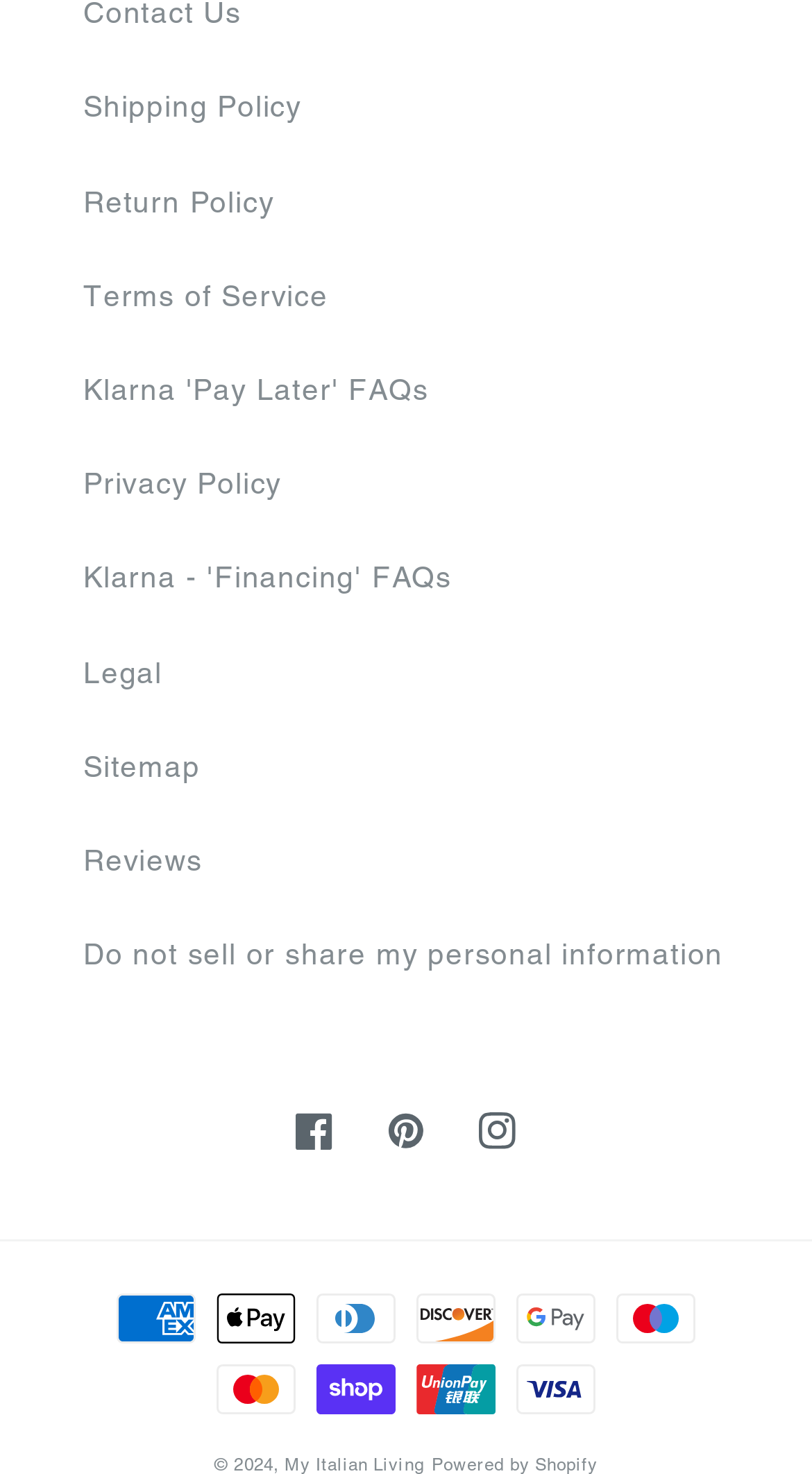Find the bounding box coordinates for the element that must be clicked to complete the instruction: "Get troubleshooting guide". The coordinates should be four float numbers between 0 and 1, indicated as [left, top, right, bottom].

None